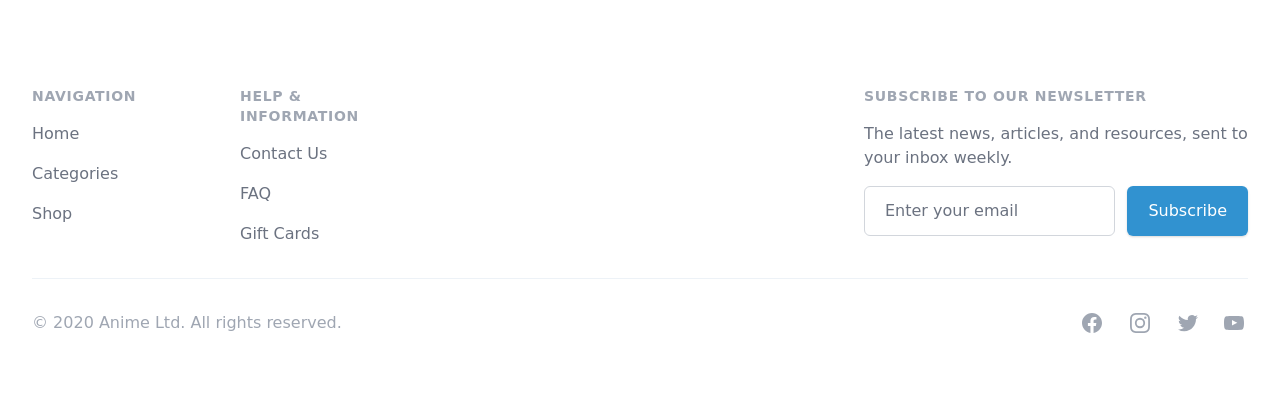Please determine the bounding box coordinates of the element's region to click in order to carry out the following instruction: "Visit Categories". The coordinates should be four float numbers between 0 and 1, i.e., [left, top, right, bottom].

[0.025, 0.411, 0.092, 0.459]